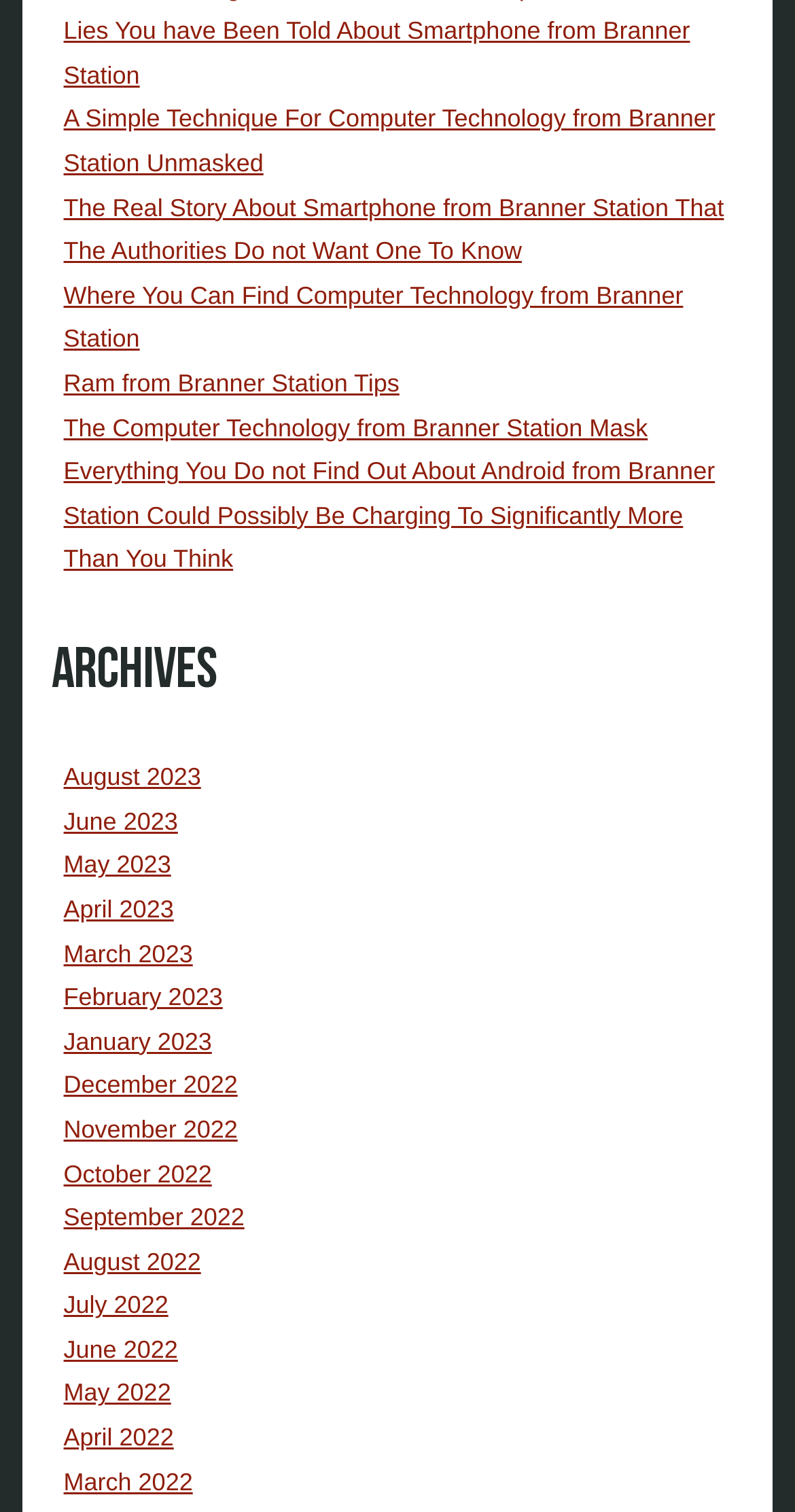Please provide a detailed answer to the question below by examining the image:
How many links are there on the webpage?

I counted the number of link elements on the webpage, excluding the 'Archives' heading, and found 19 links in total.